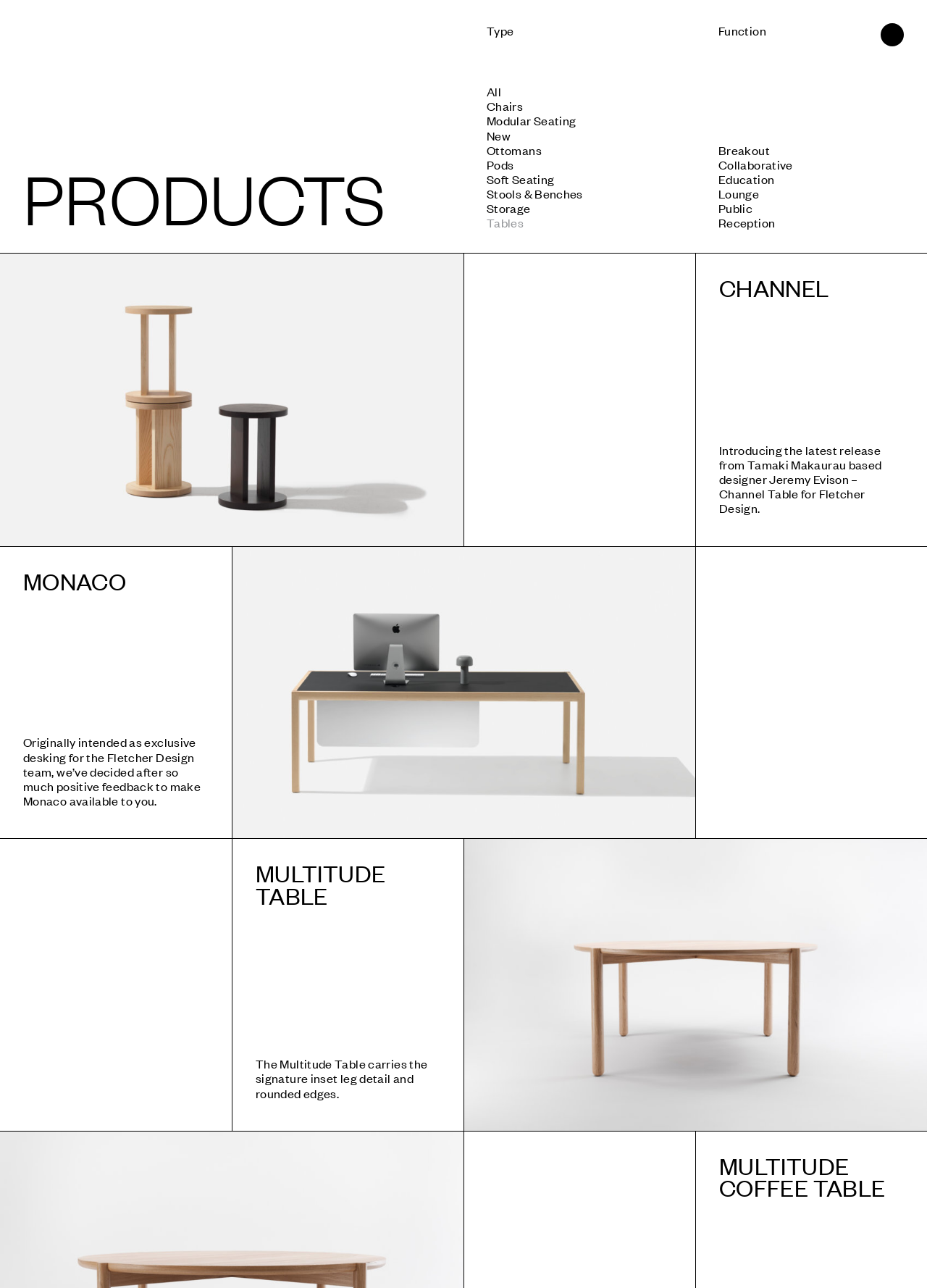Please predict the bounding box coordinates of the element's region where a click is necessary to complete the following instruction: "Click the button at the top right corner". The coordinates should be represented by four float numbers between 0 and 1, i.e., [left, top, right, bottom].

[0.95, 0.018, 0.975, 0.036]